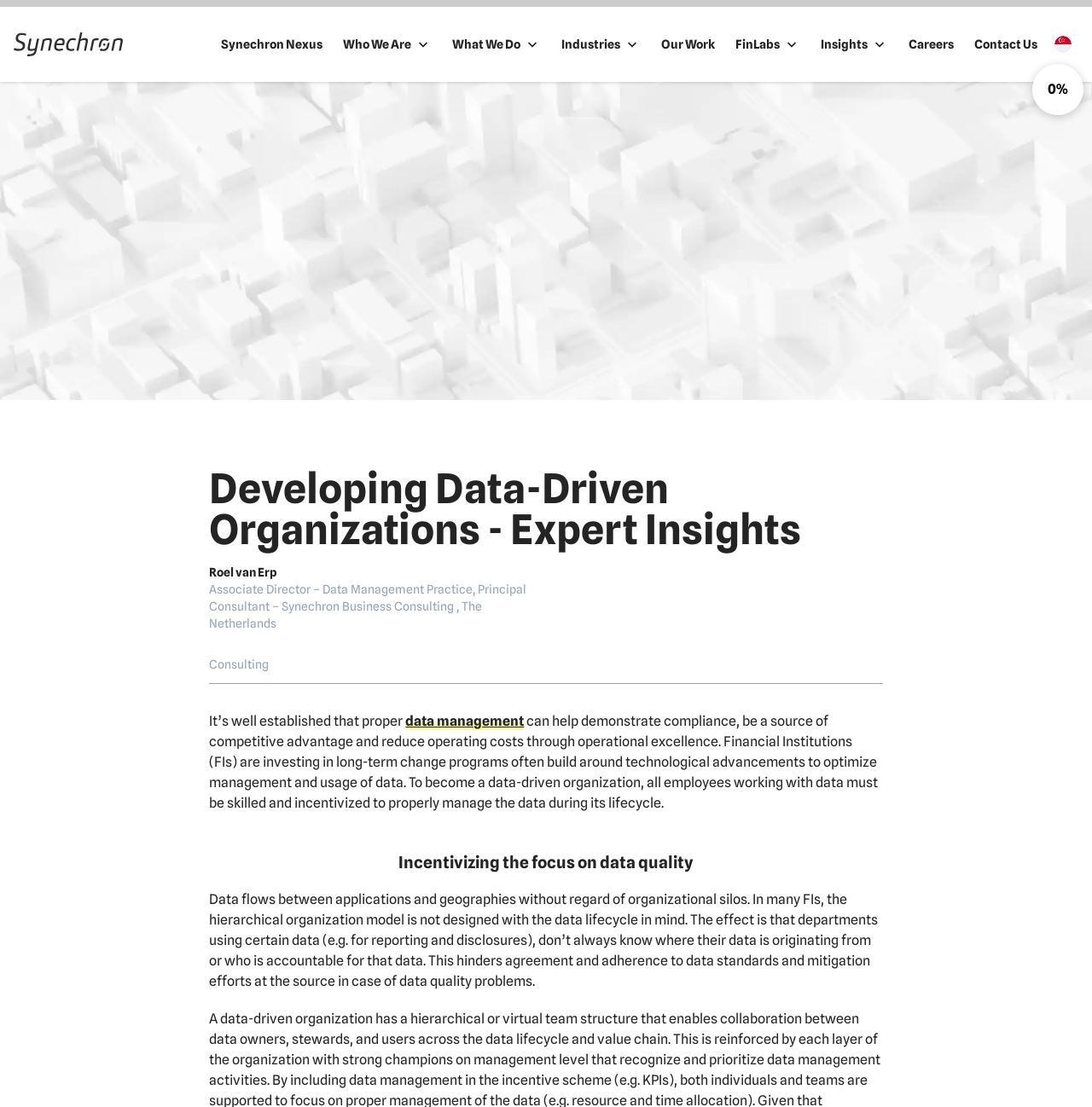Bounding box coordinates are specified in the format (top-left x, top-left y, bottom-right x, bottom-right y). All values are floating point numbers bounded between 0 and 1. Please provide the bounding box coordinate of the region this sentence describes: What We Do

[0.405, 0.02, 0.505, 0.061]